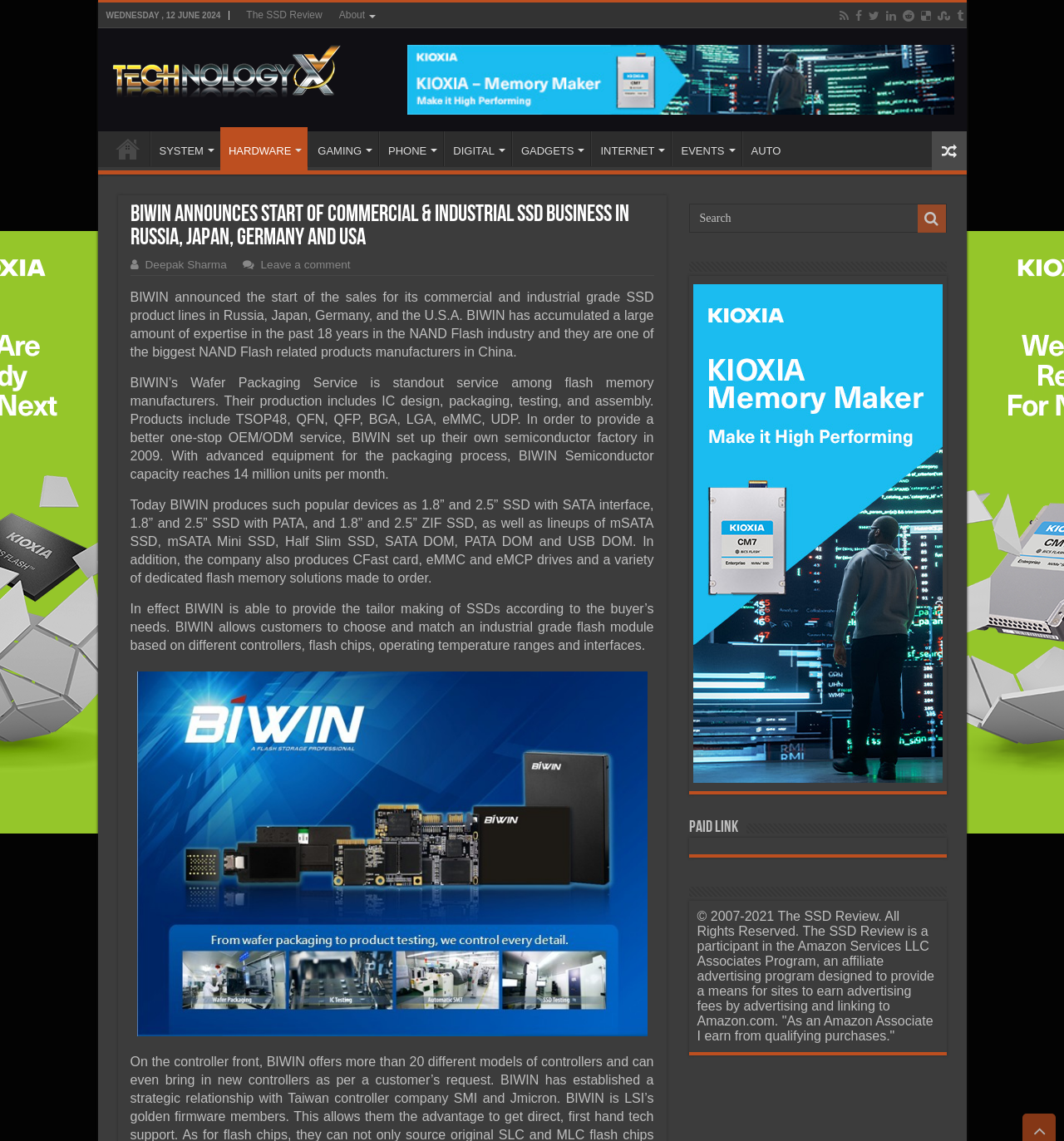What is the date of the article?
Please give a detailed and elaborate answer to the question.

I found the date of the article by looking at the top of the webpage, where it says 'WEDNESDAY, 12 JUNE 2024' in a static text element.